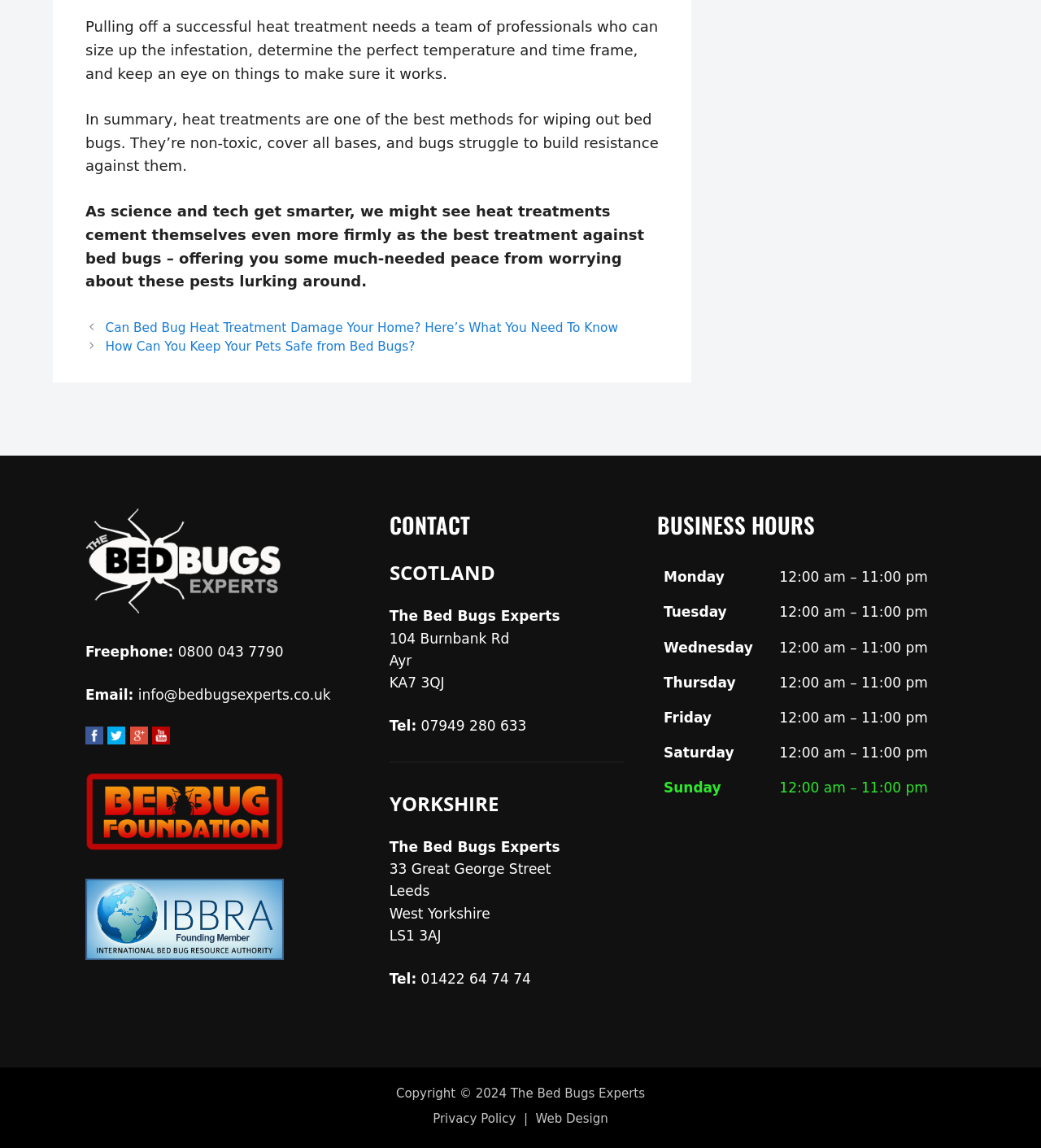What is the purpose of heat treatment?
Please respond to the question with a detailed and thorough explanation.

Based on the text, heat treatment is a method to eliminate bed bugs, and it is considered one of the best methods for doing so. The text explains that heat treatment is non-toxic, covers all bases, and bugs struggle to build resistance against it.